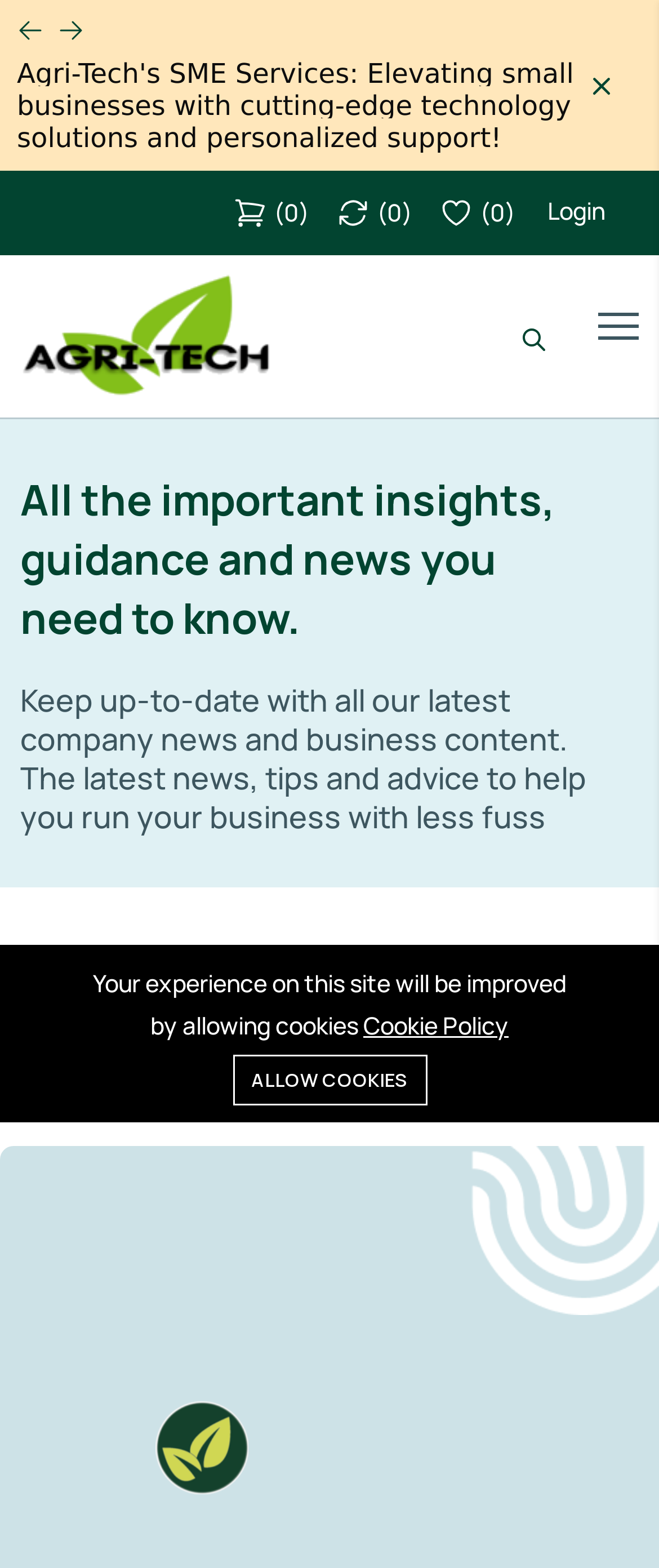Could you find the bounding box coordinates of the clickable area to complete this instruction: "Read the latest company news"?

[0.031, 0.3, 0.892, 0.413]